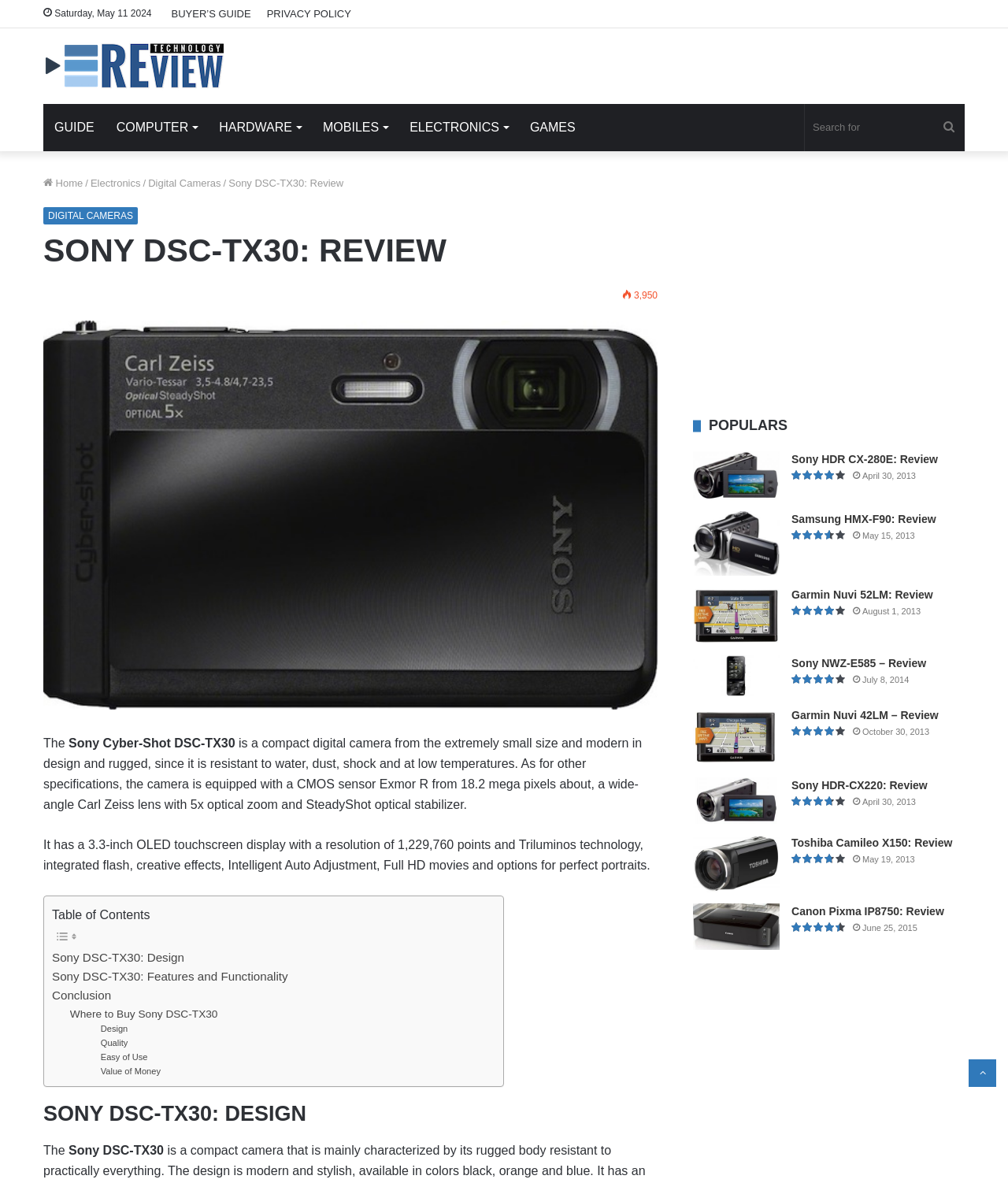From the image, can you give a detailed response to the question below:
What is the price of the Sony DSC-TX30 camera?

The price of the Sony DSC-TX30 camera can be found in the text '3,950' which is located near the heading 'SONY DSC-TX30: REVIEW'.